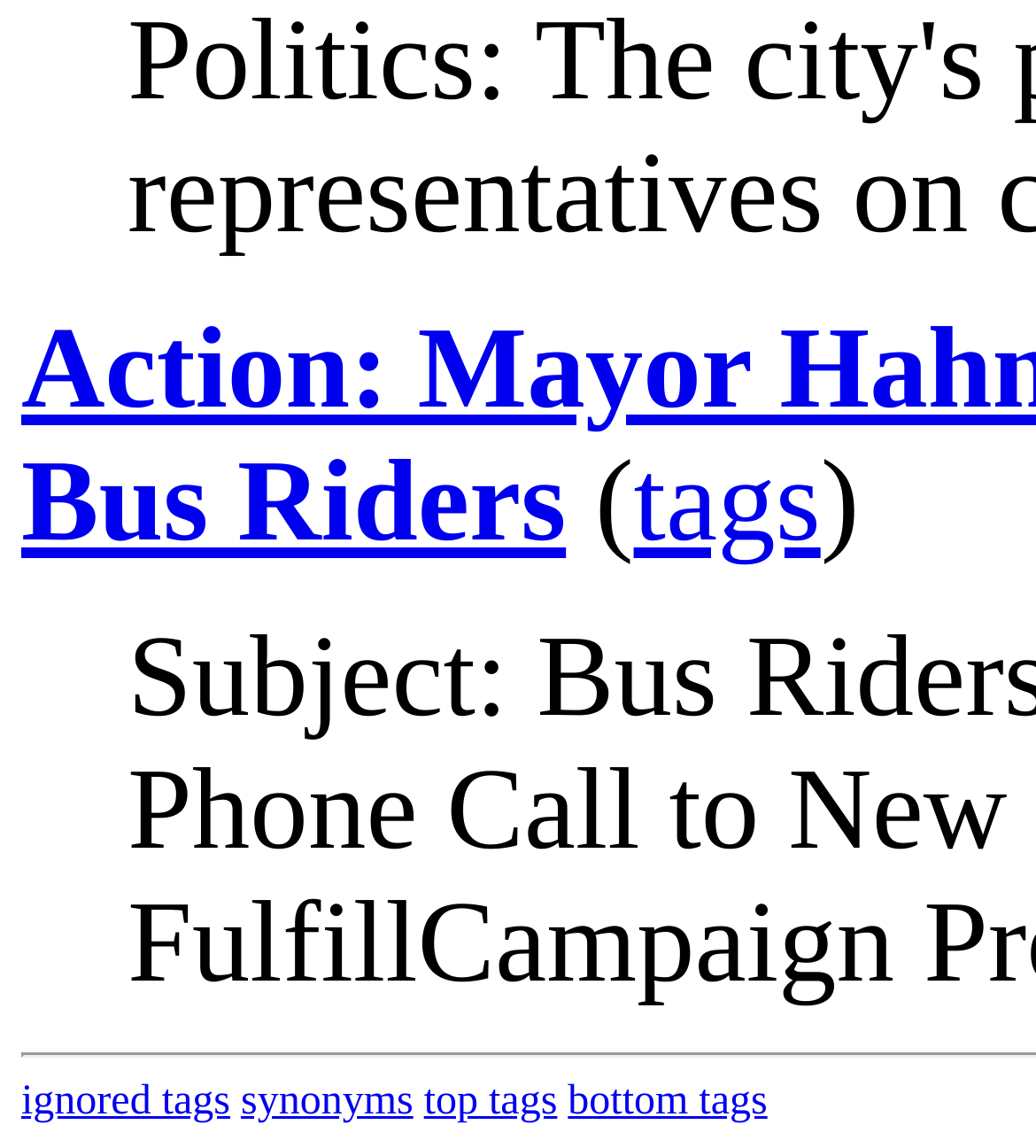Analyze the image and answer the question with as much detail as possible: 
What is the position of 'ignored tags' link?

By comparing the y1 and y2 coordinates of the 'ignored tags' link with other elements, I determined that it is located at the top-left of the webpage.